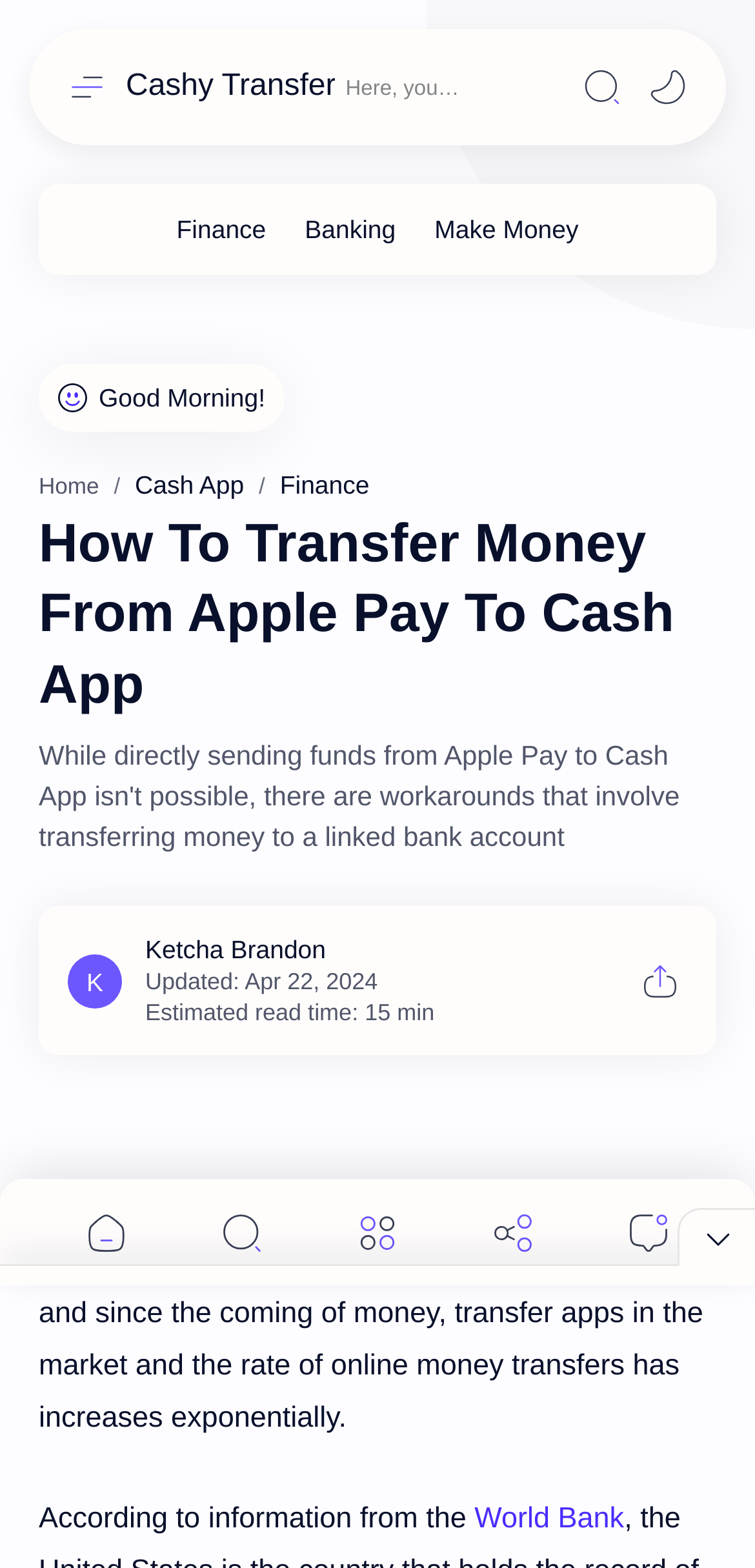What is the estimated read time of the article?
Carefully analyze the image and provide a thorough answer to the question.

I determined the answer by looking at the static text element with the text 'Estimated read time: 15 min' which is located below the article title, indicating that it is the estimated read time of the article.